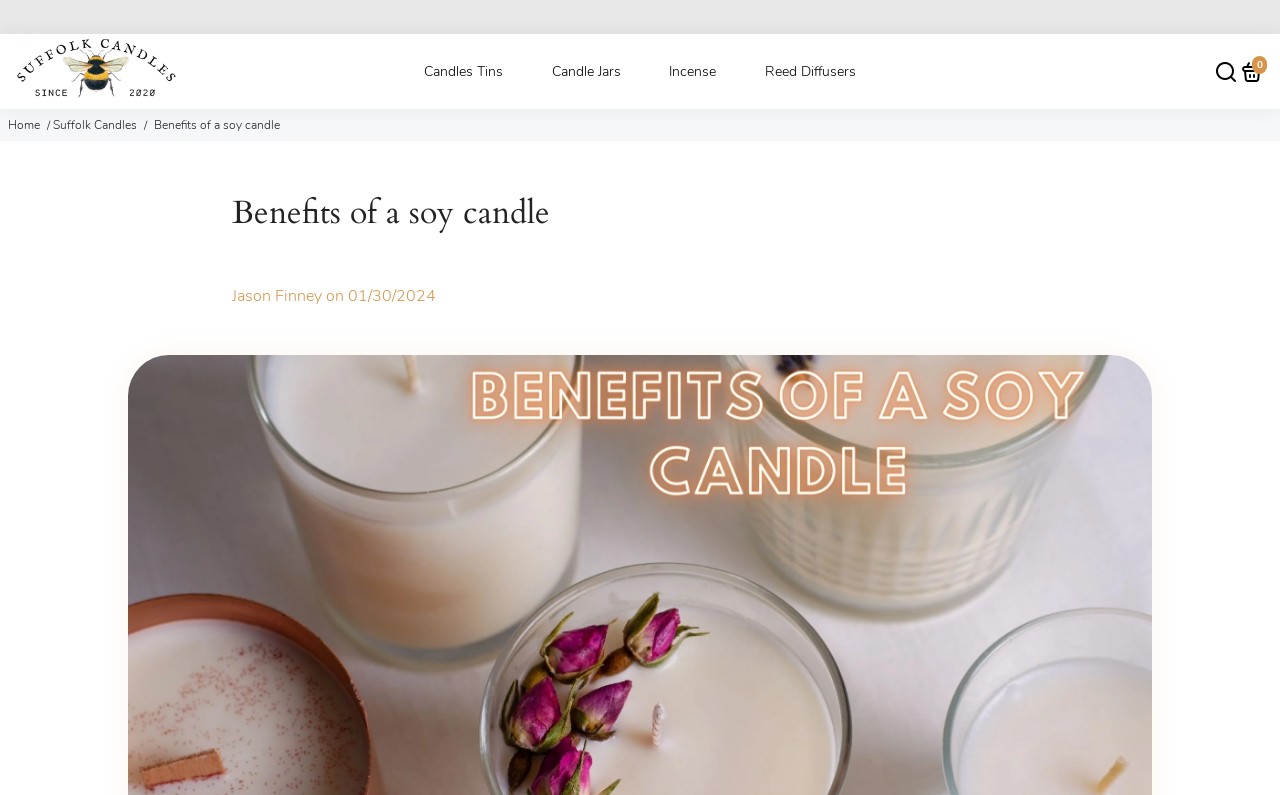Predict the bounding box for the UI component with the following description: "alt="logo"".

[0.012, 0.106, 0.138, 0.134]